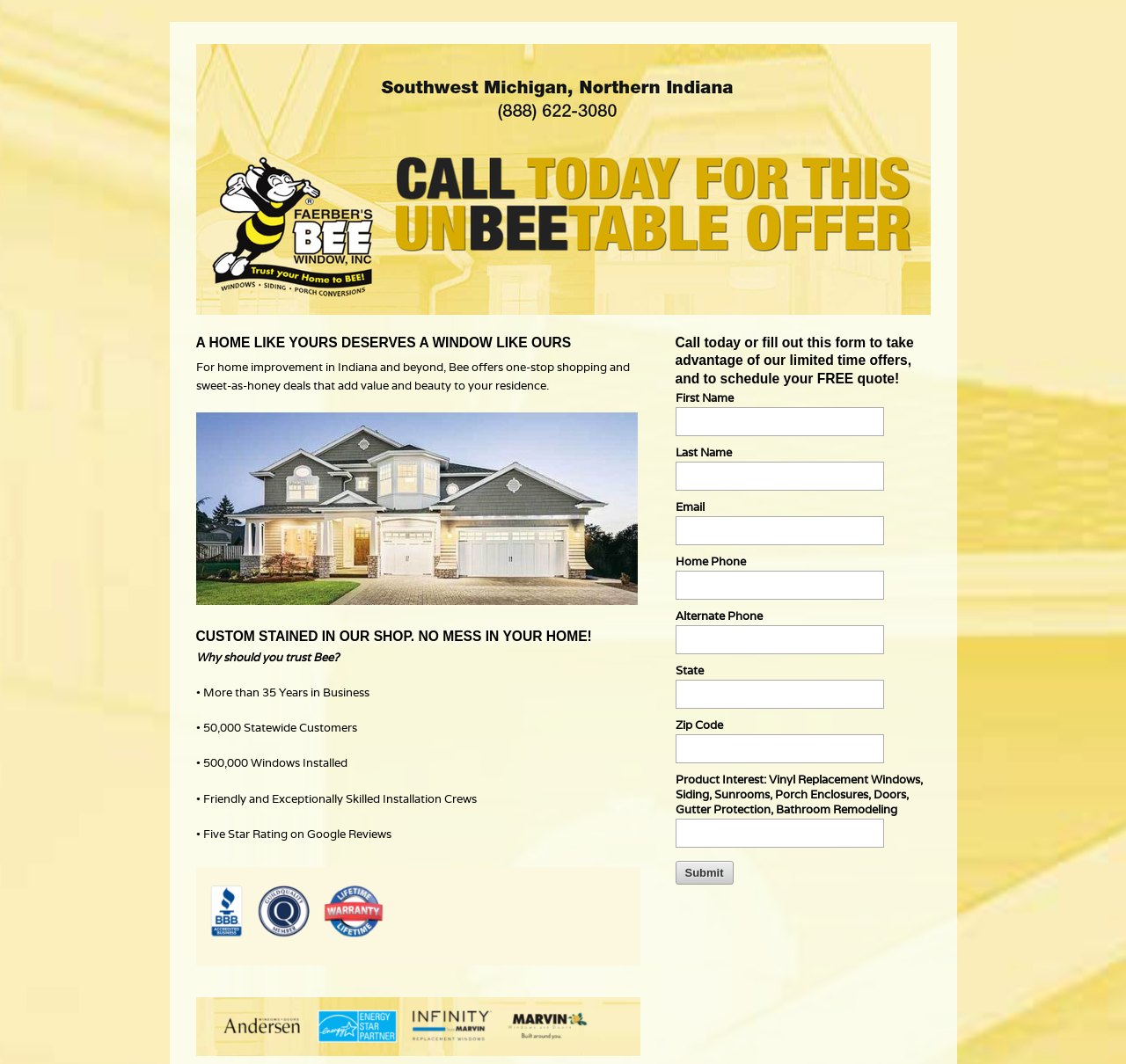Find the bounding box coordinates of the area that needs to be clicked in order to achieve the following instruction: "Enter your email address". The coordinates should be specified as four float numbers between 0 and 1, i.e., [left, top, right, bottom].

[0.6, 0.485, 0.785, 0.512]